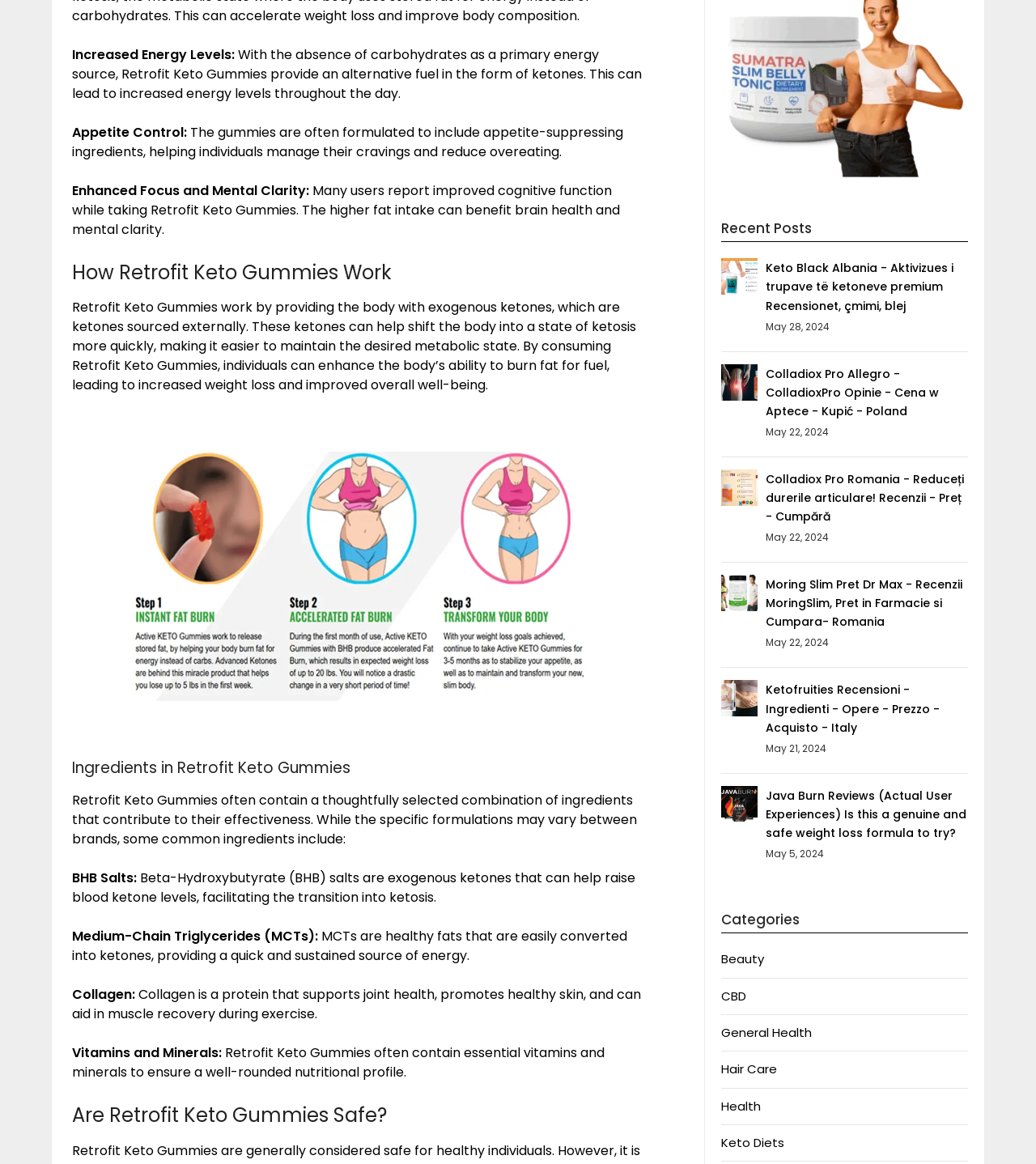Using the description: "alt="Sumatra Slim Belly Tonic"", determine the UI element's bounding box coordinates. Ensure the coordinates are in the format of four float numbers between 0 and 1, i.e., [left, top, right, bottom].

[0.696, 0.145, 0.931, 0.159]